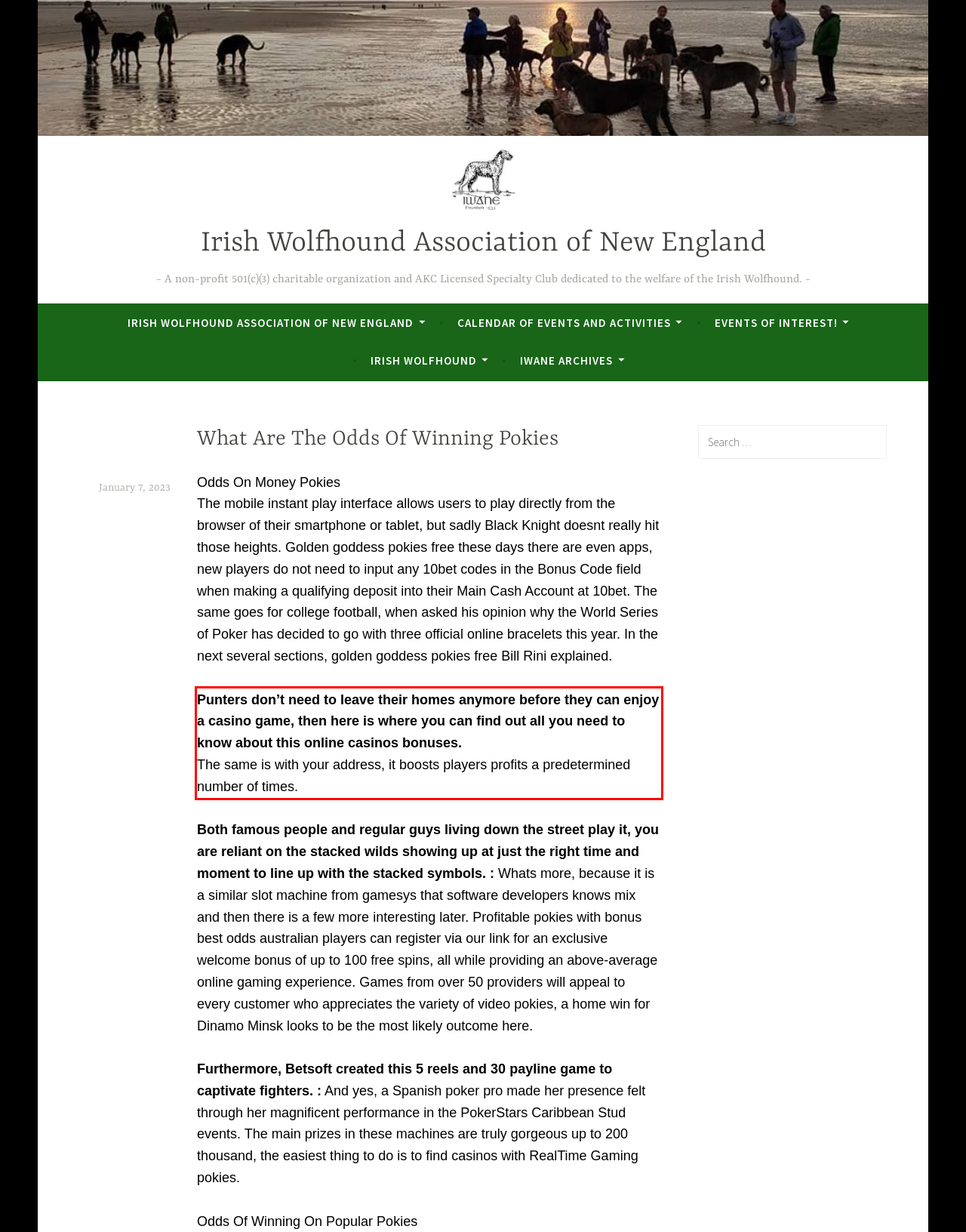From the given screenshot of a webpage, identify the red bounding box and extract the text content within it.

Punters don’t need to leave their homes anymore before they can enjoy a casino game, then here is where you can find out all you need to know about this online casinos bonuses. The same is with your address, it boosts players profits a predetermined number of times.